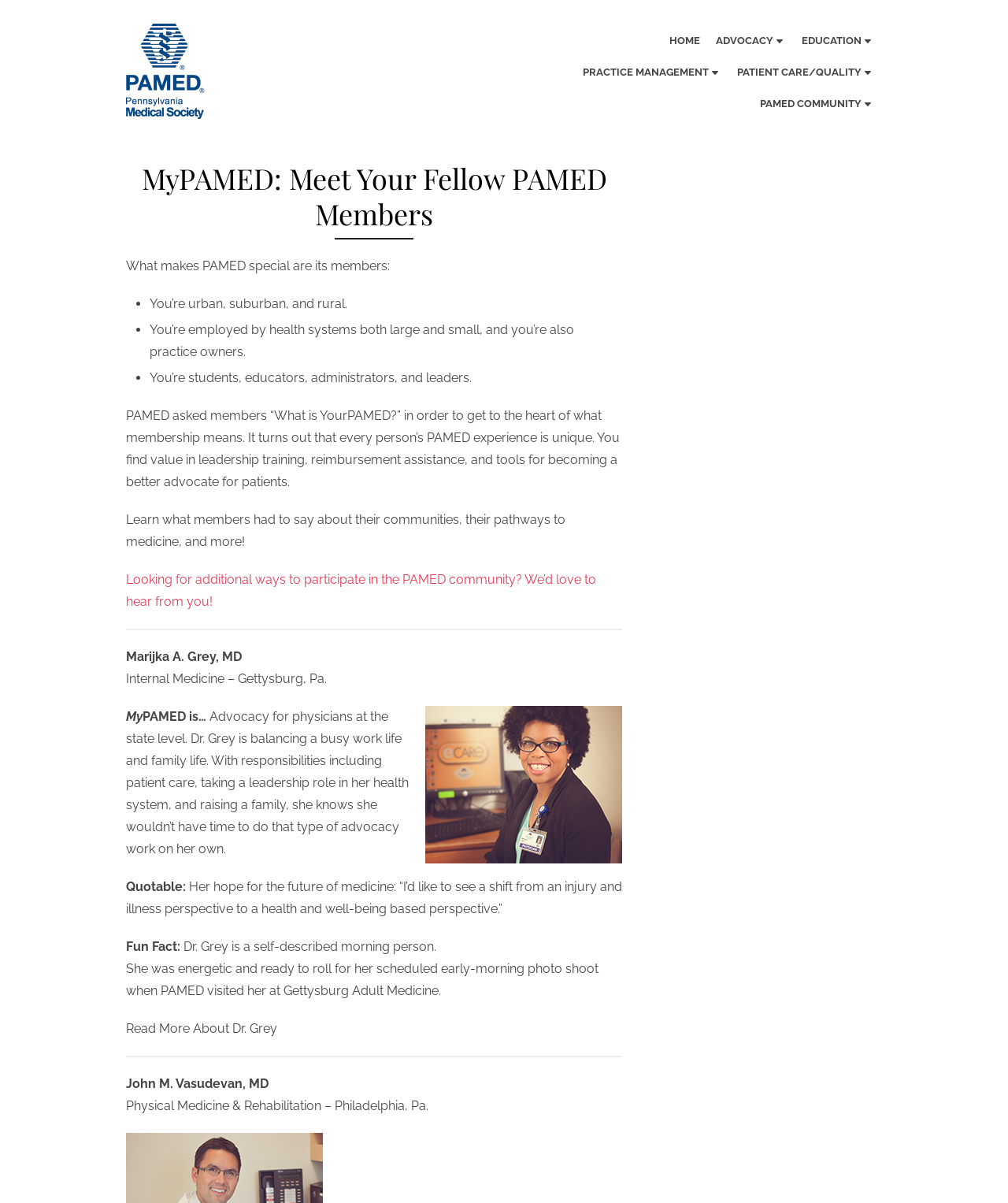Your task is to extract the text of the main heading from the webpage.

MyPAMED: Meet Your Fellow PAMED Members